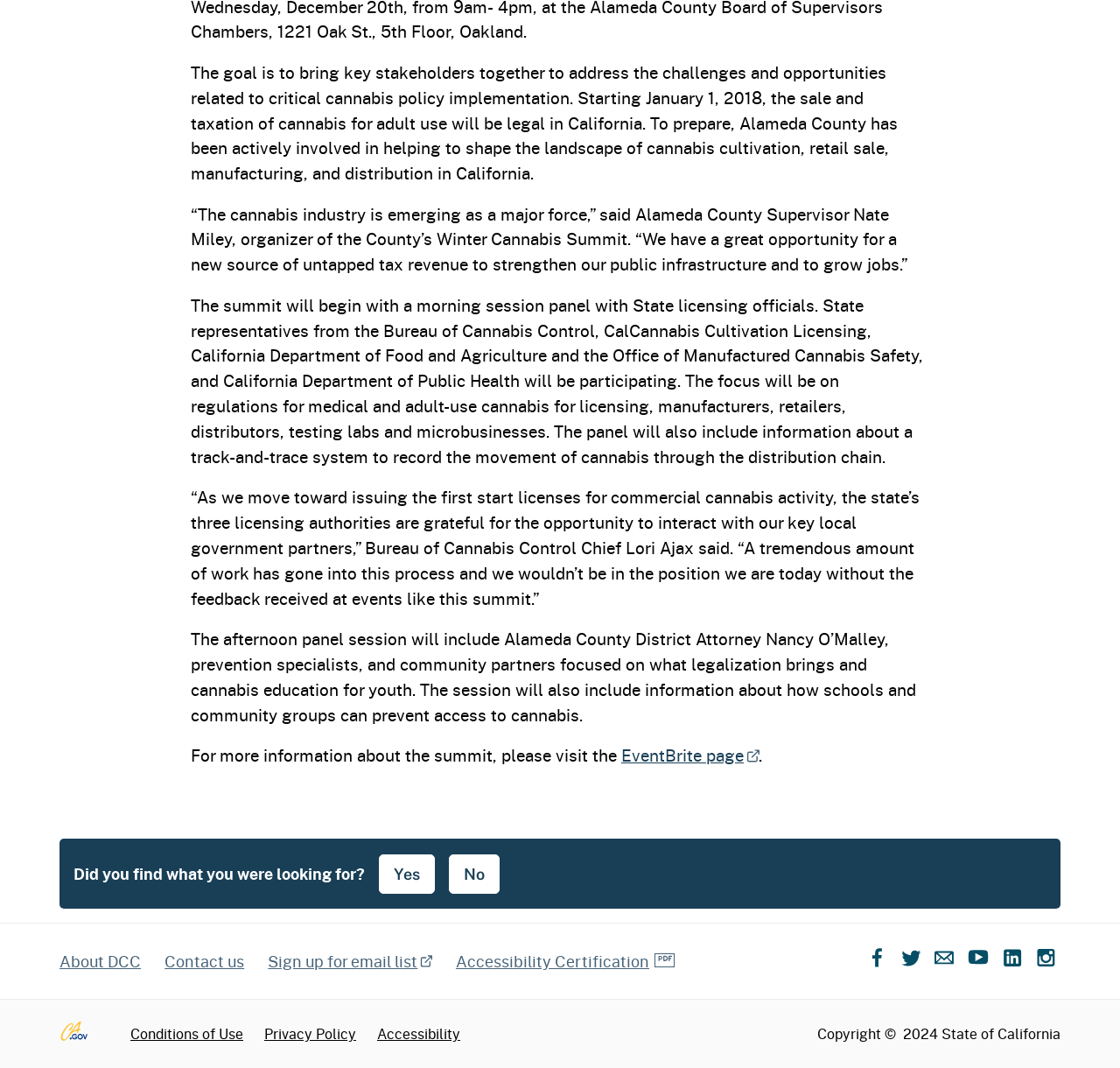Given the element description, predict the bounding box coordinates in the format (top-left x, top-left y, bottom-right x, bottom-right y). Make sure all values are between 0 and 1. Here is the element description: Sign up for email list

[0.239, 0.883, 0.386, 0.918]